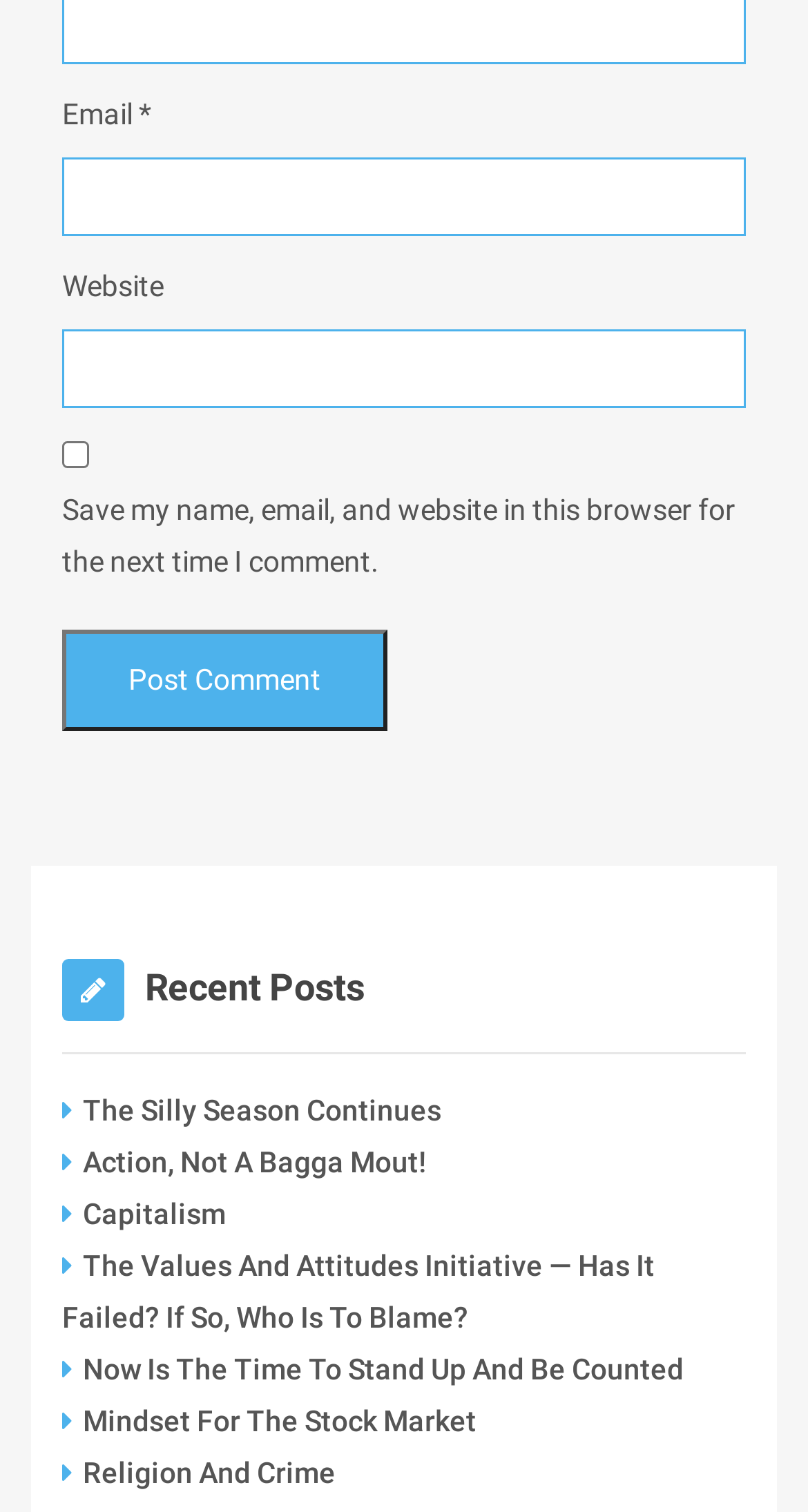Reply to the question with a brief word or phrase: What is the purpose of the 'Post Comment' button?

To submit a comment